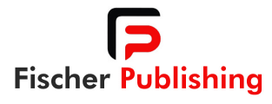Refer to the image and offer a detailed explanation in response to the question: What is the font color of the word 'Fischer'?

The logo features the word 'Fischer' presented in a sleek, black font beside the word 'Publishing' in a complementary but lighter color, indicating that the font color of the word 'Fischer' is sleek and black.